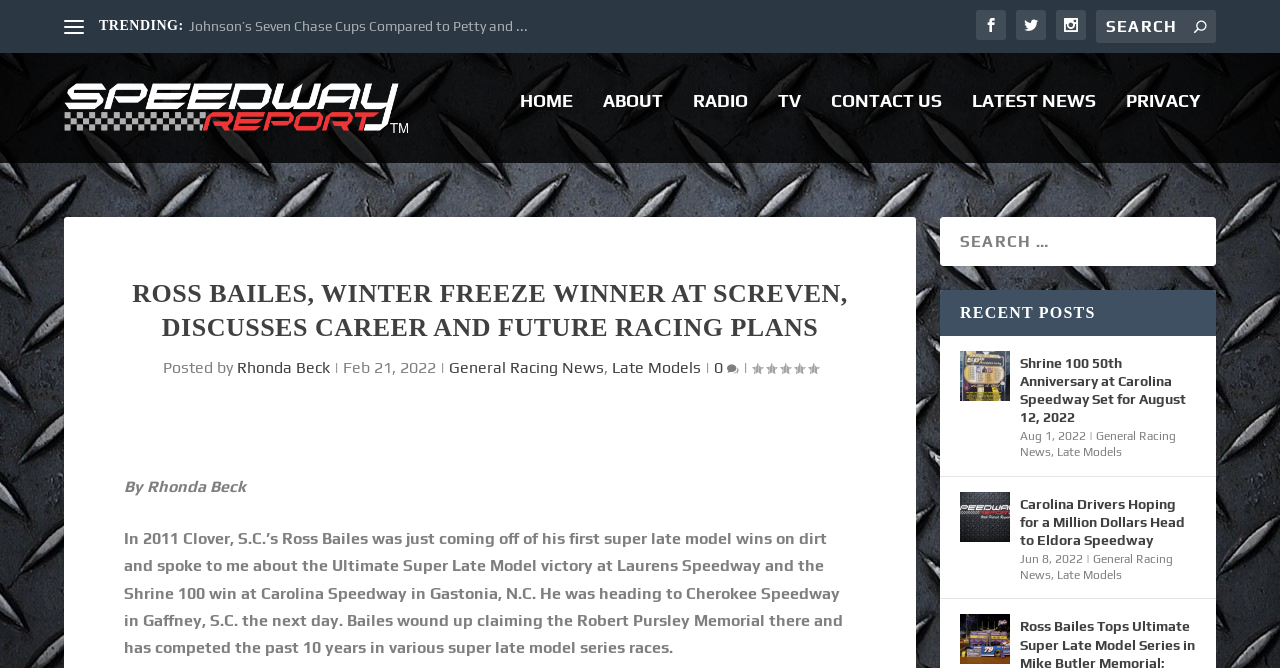Provide your answer in a single word or phrase: 
How many comments does the article have?

0